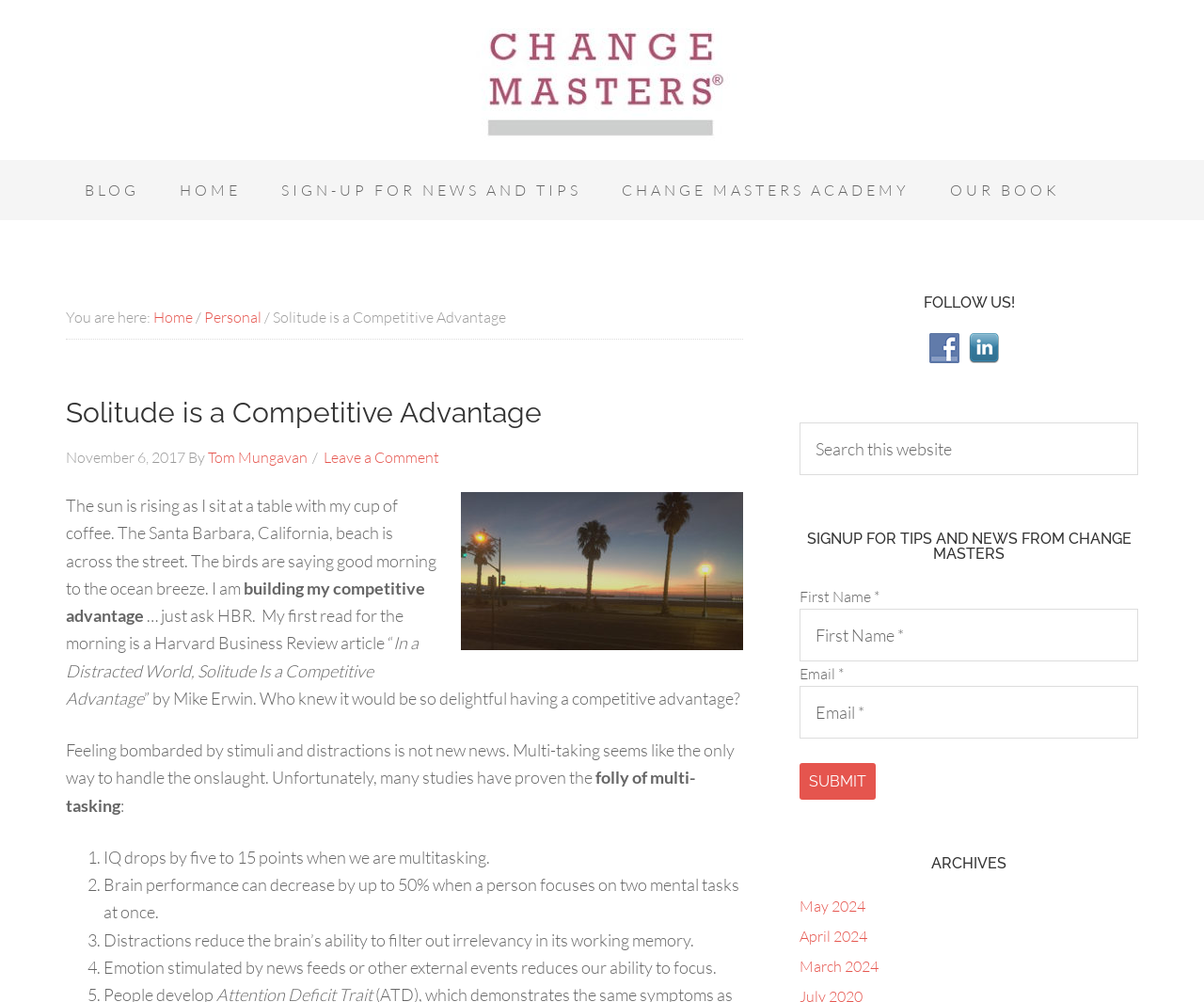Give a concise answer of one word or phrase to the question: 
What can you do with the search box?

Search this website